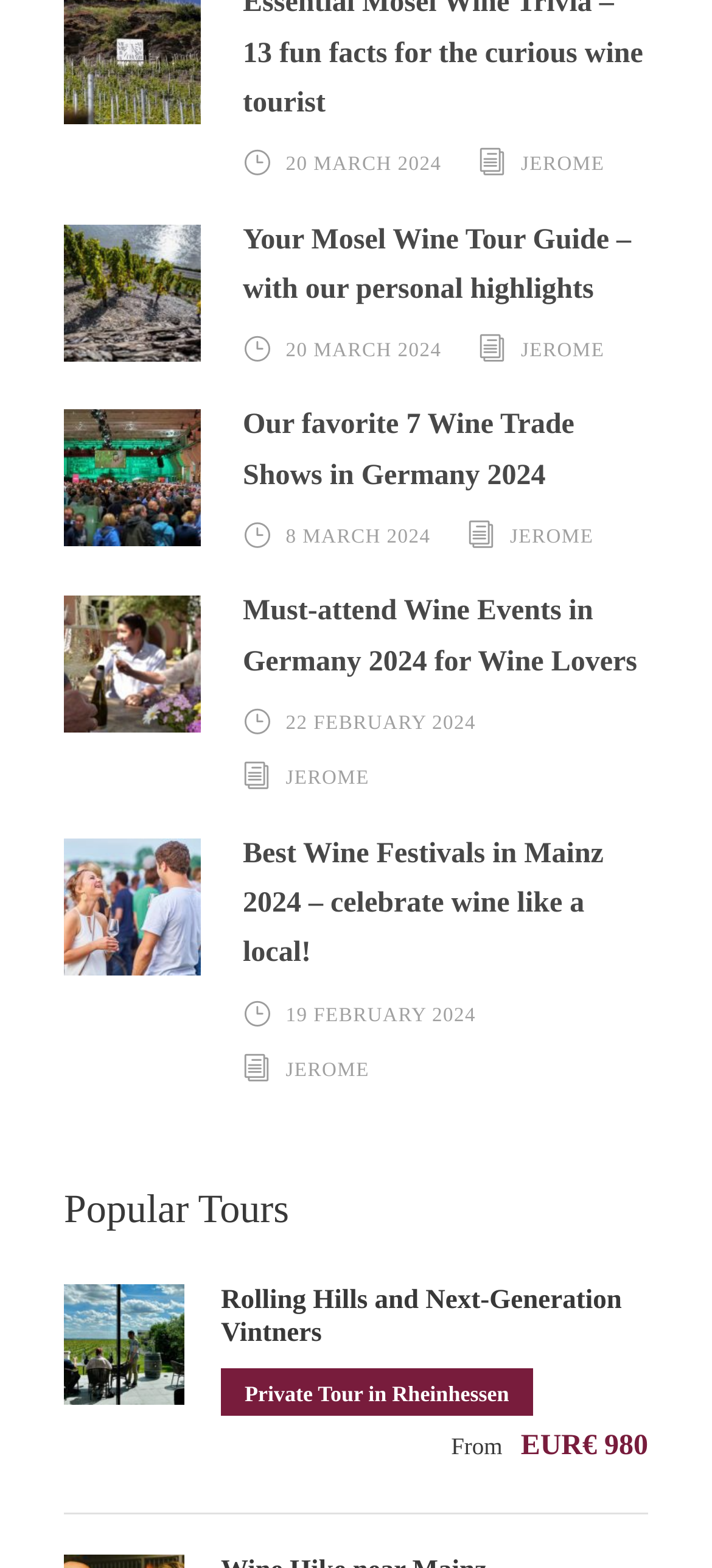Specify the bounding box coordinates of the element's area that should be clicked to execute the given instruction: "Explore the popular tour to Rolling Hills and Next-Generation Vintners". The coordinates should be four float numbers between 0 and 1, i.e., [left, top, right, bottom].

[0.31, 0.82, 0.873, 0.86]